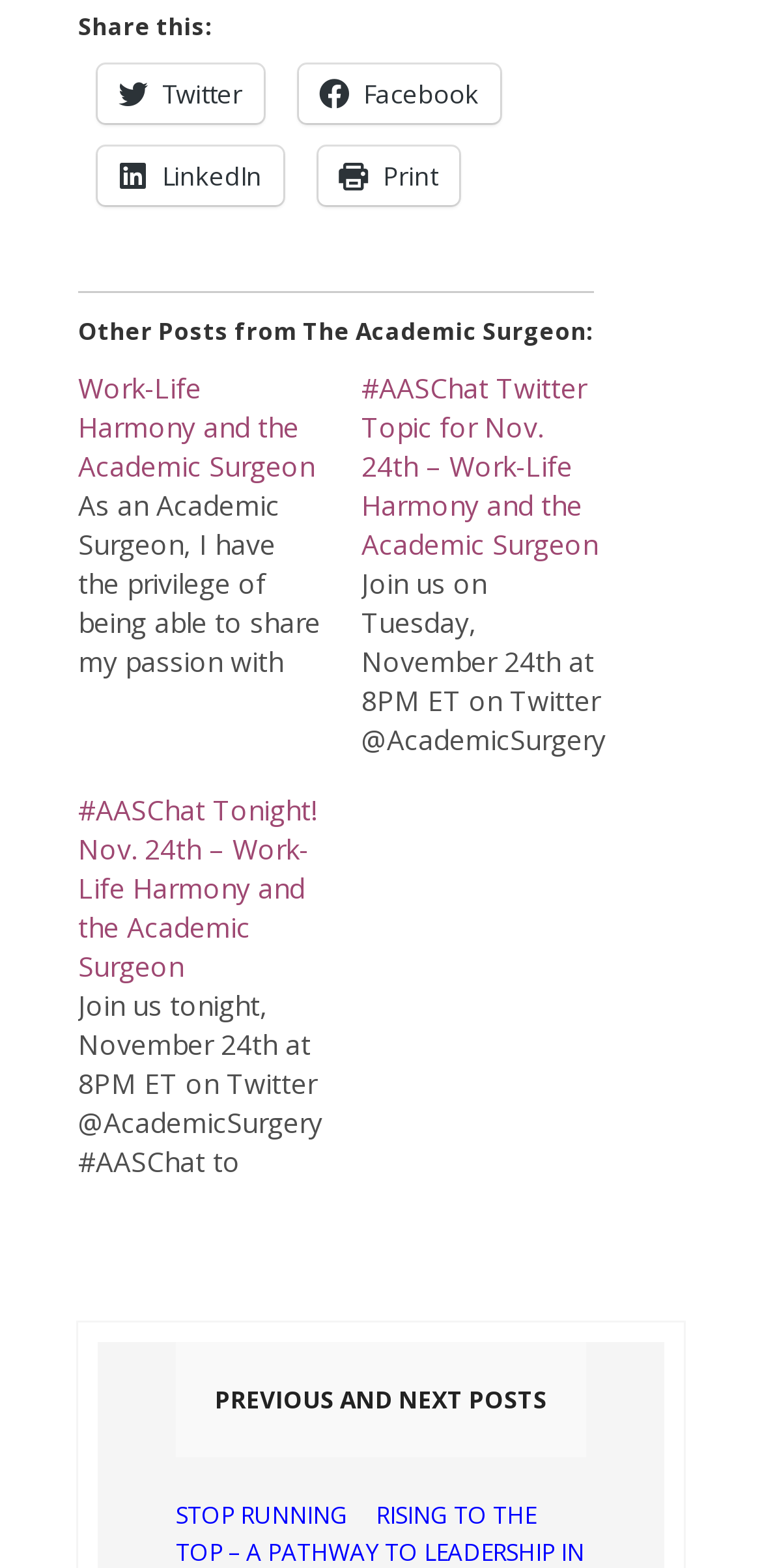What is the role of the author of the post?
Please look at the screenshot and answer using one word or phrase.

Academic Surgeon